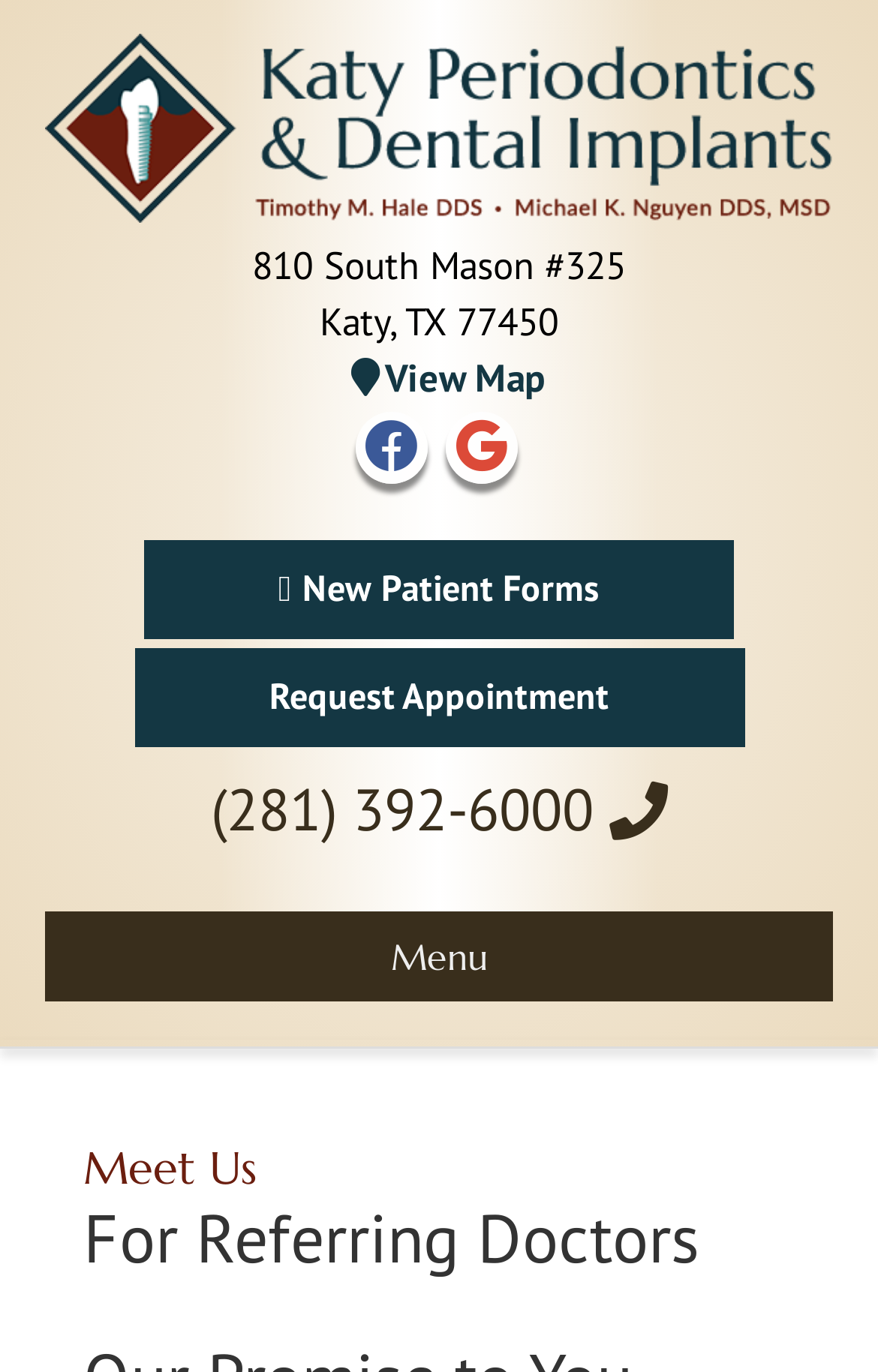Elaborate on the webpage's design and content in a detailed caption.

The webpage appears to be a professional website for Drs. Hale & Nguyen, a periodontics and dental implants practice in Katy, Texas. At the top of the page, there is a logo image and a link to the homepage. Below the logo, the practice's address, "810 South Mason #325, Katy, TX 77450", is displayed, along with a "View Map" link and two social media icons.

On the right side of the address, there are three prominent links: "New Patient Forms", "Request Appointment", and a phone number "(281) 392-6000" with a phone icon. These links are likely important calls-to-action for patients and referring doctors.

In the top-right corner, there is a navigation menu labeled "Header Menu" with a "Menu" button. Below this menu, there is a heading that reads "Meet Us", with a subheading "For Referring Doctors". This section may contain information about the doctors and their practice.

Overall, the webpage appears to be well-organized and easy to navigate, with clear headings and concise text. The layout is clean, with ample whitespace between elements, making it easy to focus on the important information and calls-to-action.